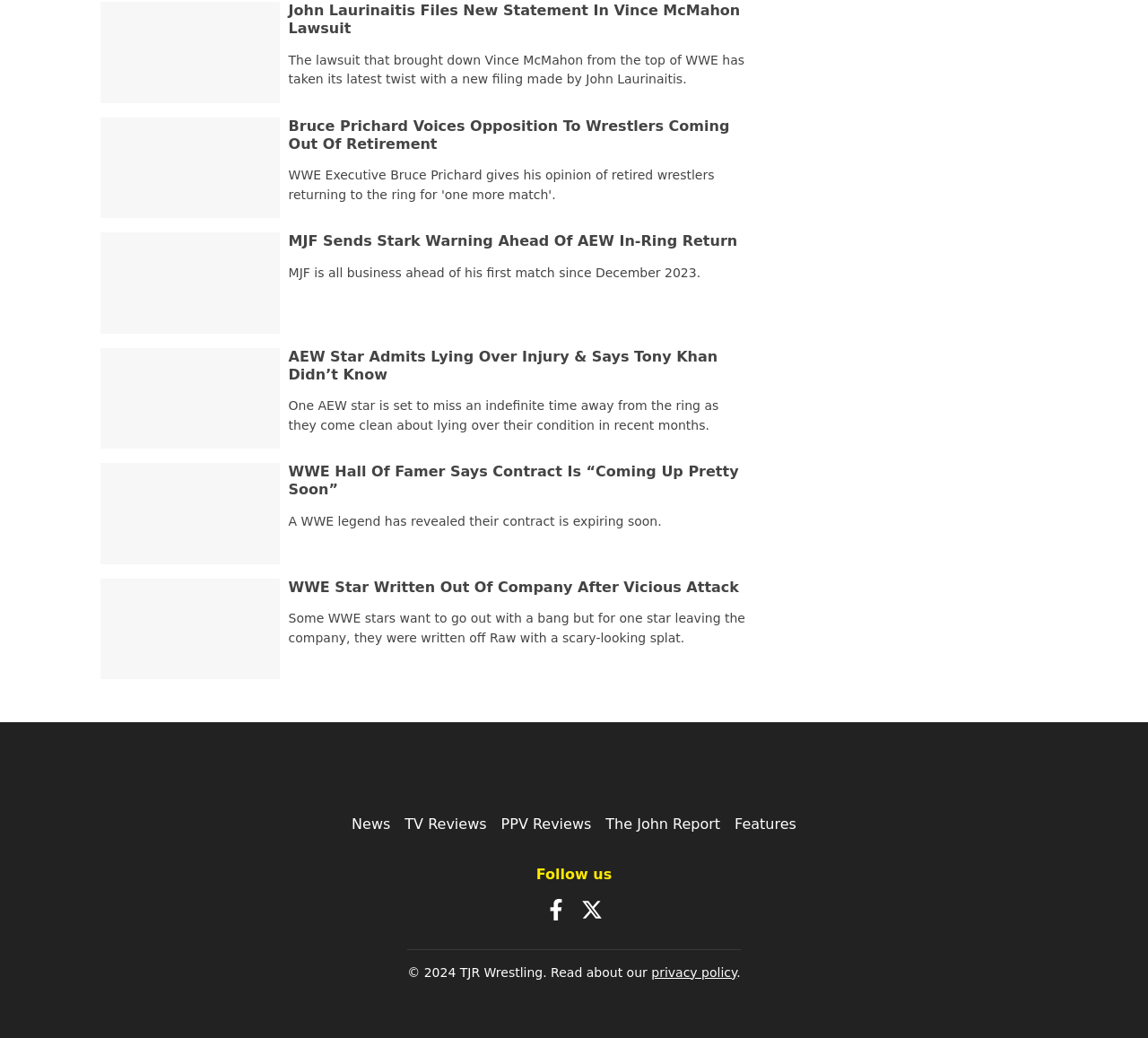What is the topic of the first article?
Using the information presented in the image, please offer a detailed response to the question.

The first article on the webpage has a heading 'John Laurinaitis Files New Statement In Vince McMahon Lawsuit', which suggests that the topic of the article is related to Vince McMahon's lawsuit.